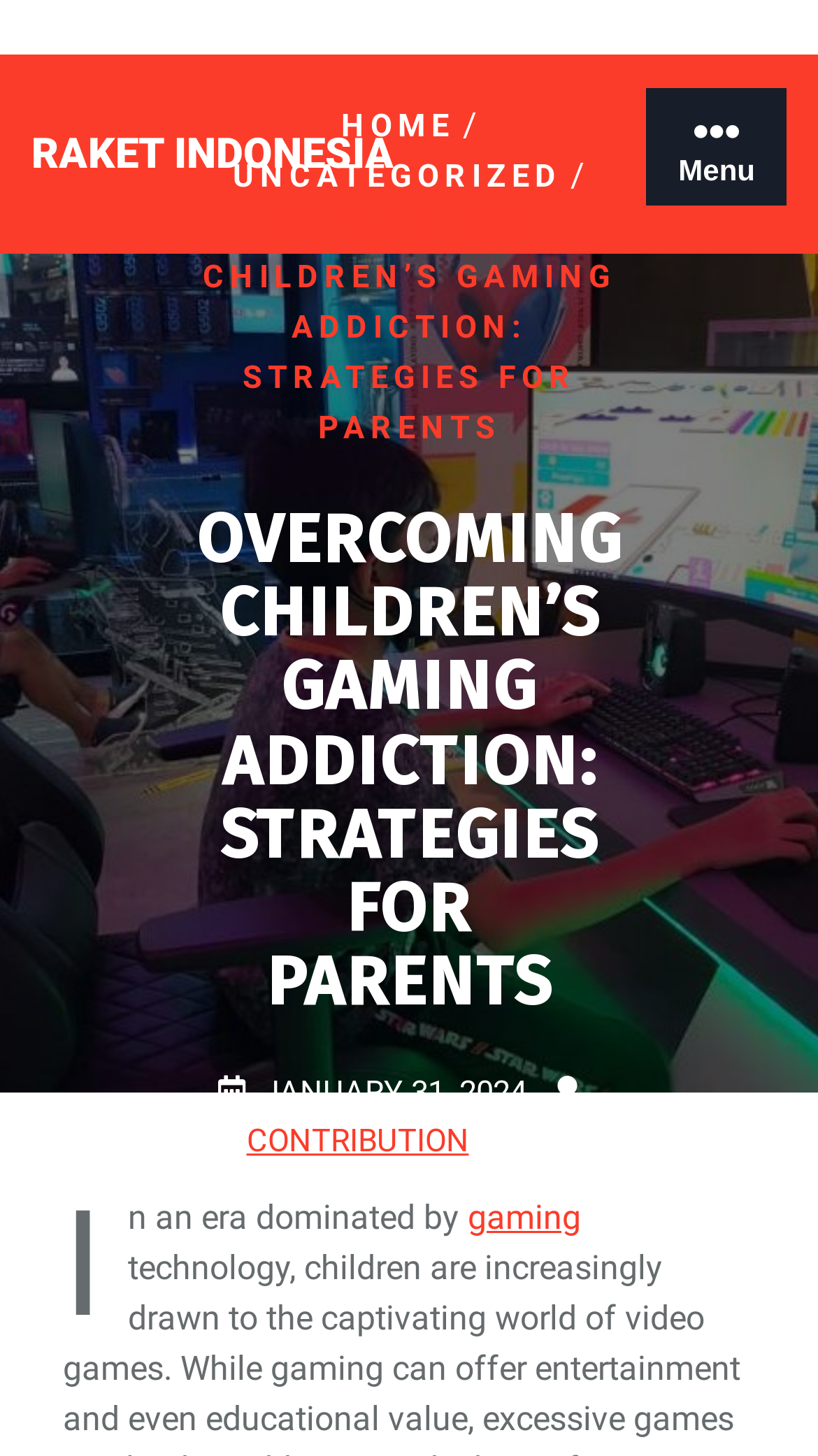Find the bounding box coordinates for the HTML element described as: "Raket Indonesia". The coordinates should consist of four float values between 0 and 1, i.e., [left, top, right, bottom].

[0.038, 0.088, 0.482, 0.122]